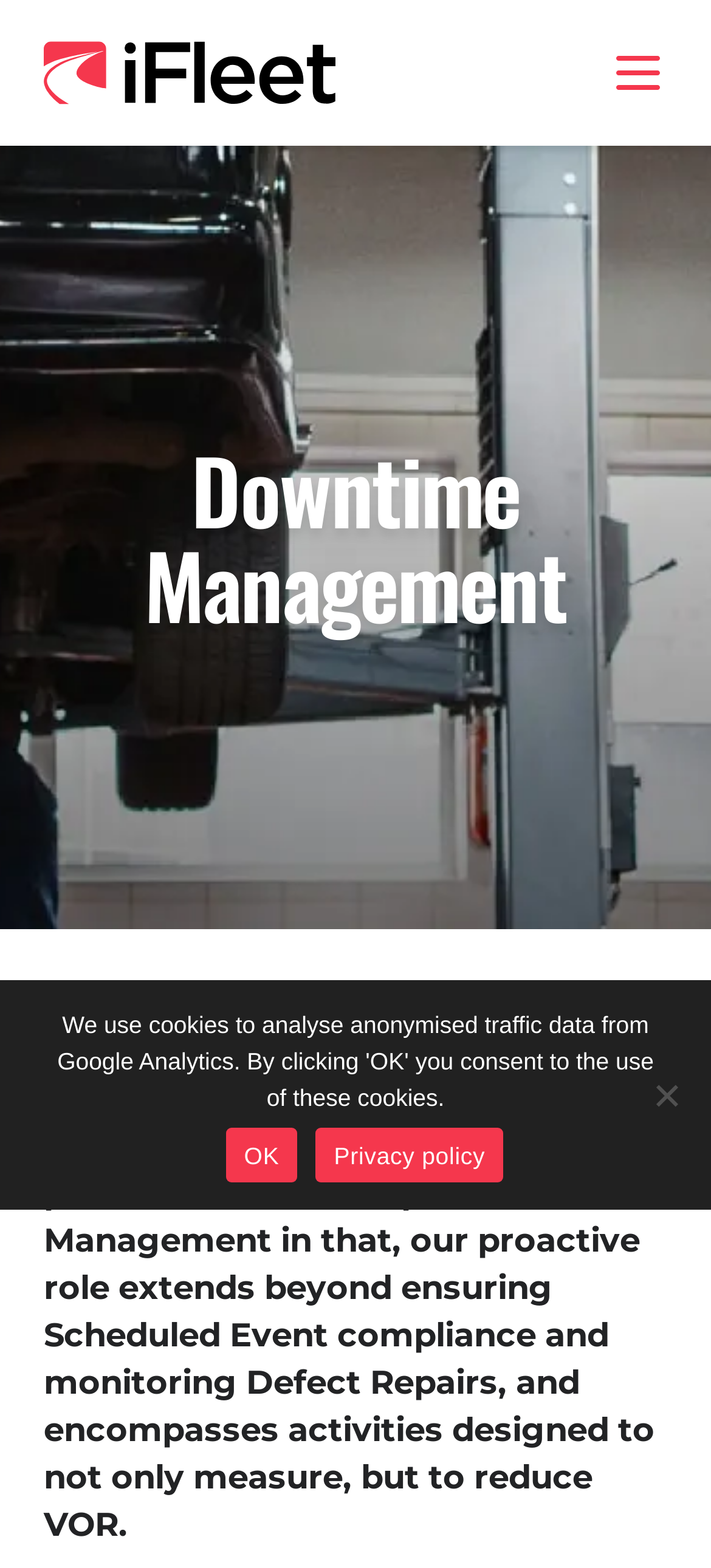Describe the webpage in detail, including text, images, and layout.

The webpage is titled "Downtime Management - iFleet - intelligent fleet solutions". At the top left corner, there is a link and an image, likely a logo, side by side. On the top right corner, there is a button labeled "Menu" with an image inside it. 

Below the top section, there is a heading "Downtime Management" that spans almost the entire width of the page. Underneath the heading, there is a paragraph of text that describes Downtime Management (VOR) as an enhancement to Compliance Management, detailing its proactive role in ensuring Scheduled Event compliance, monitoring Defect Repairs, and reducing VOR.

At the bottom of the page, there is a non-modal dialog box titled "Cookie Notice" that occupies the full width of the page. Inside the dialog box, there are three links: "OK" on the left, "Privacy policy" in the middle, and a "No" button on the right.